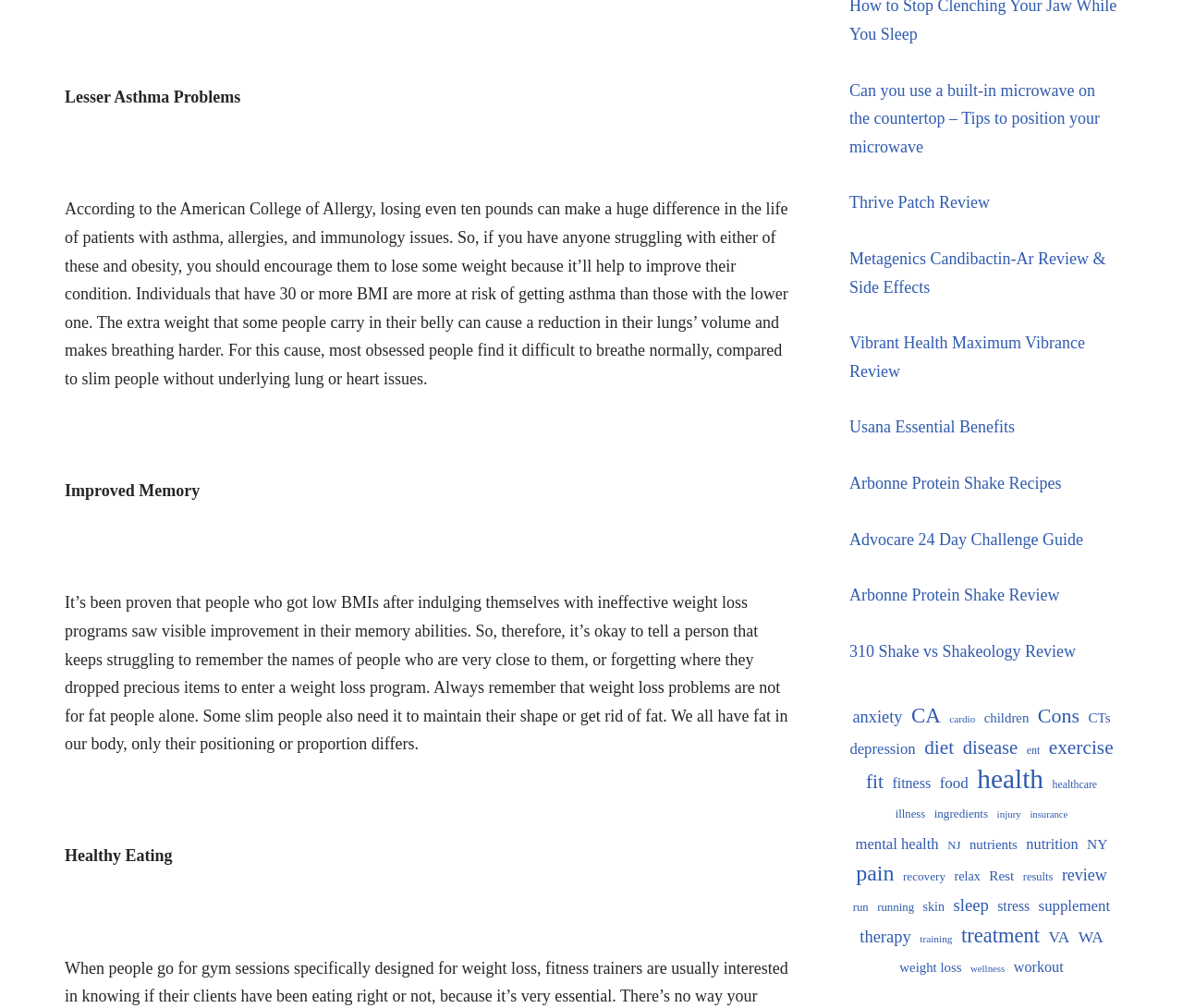Analyze the image and deliver a detailed answer to the question: How many items are there in the 'health' category?

The link 'health (2,599 items)' suggests that there are 2,599 items in the 'health' category.